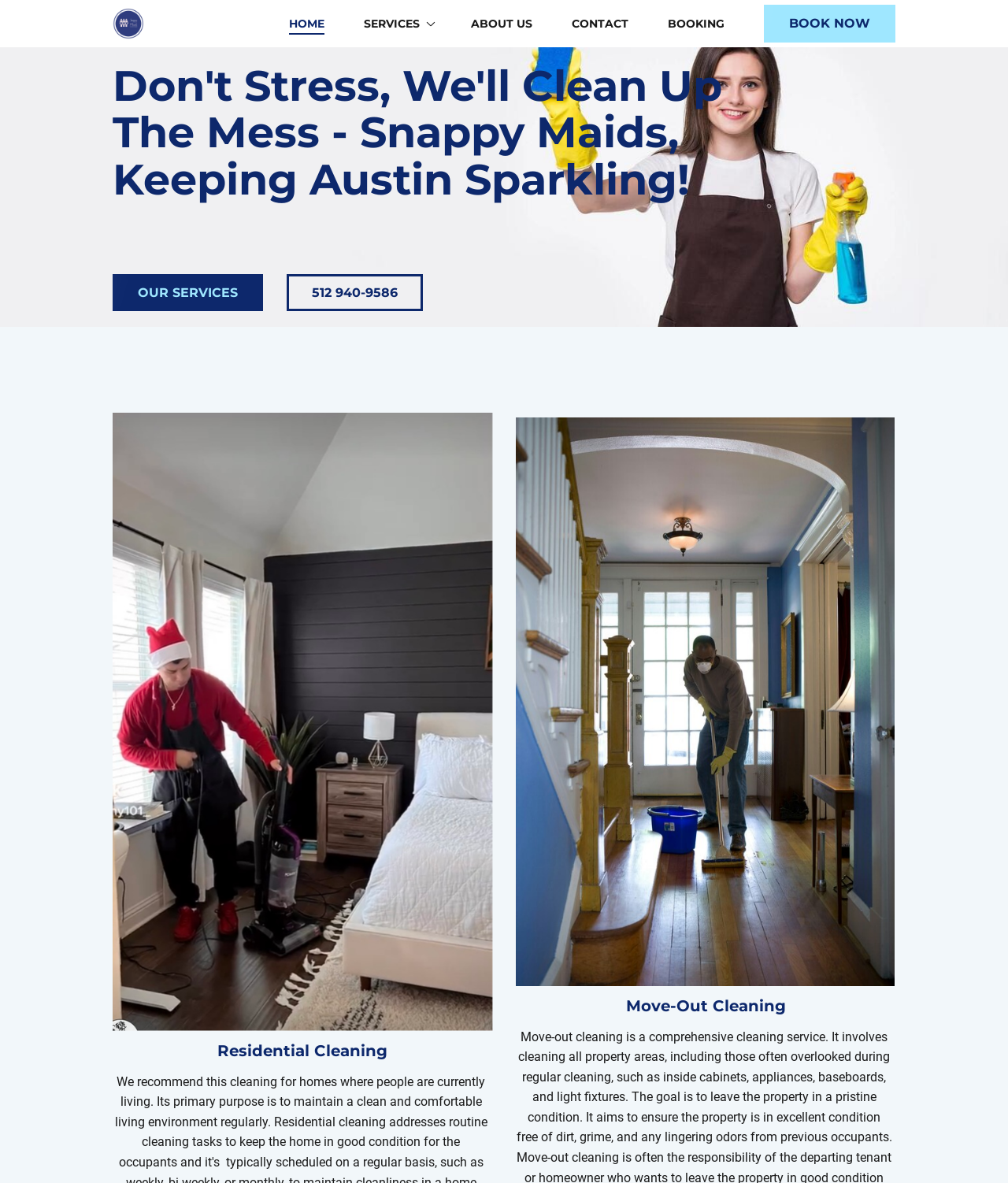With reference to the screenshot, provide a detailed response to the question below:
What are the two types of cleaning services offered?

The two types of cleaning services offered can be found in the heading elements with the texts 'Residential Cleaning' and 'Move-Out Cleaning' which are located below the image elements.